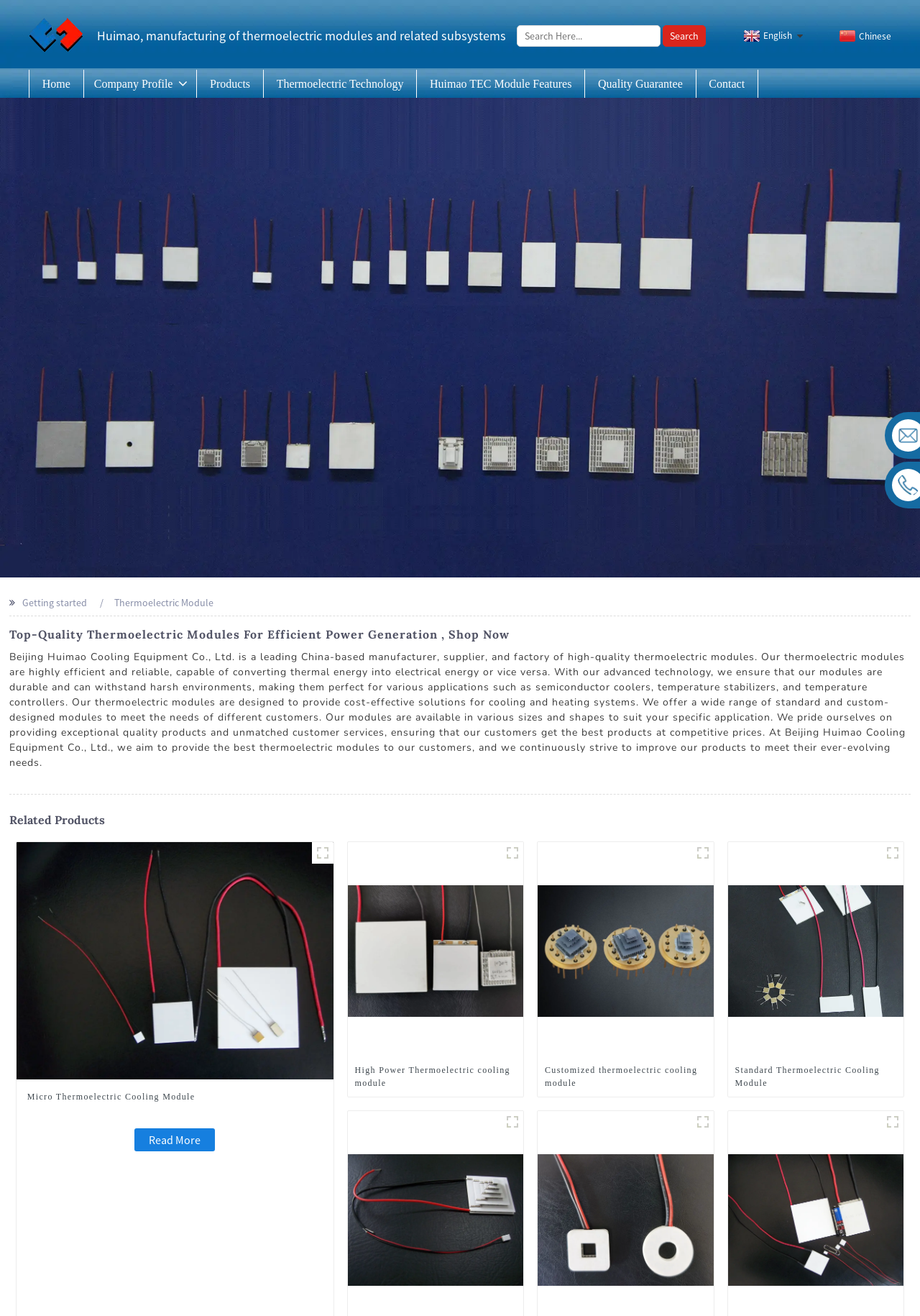How many types of thermoelectric modules are shown on the webpage?
Refer to the image and provide a concise answer in one word or phrase.

5